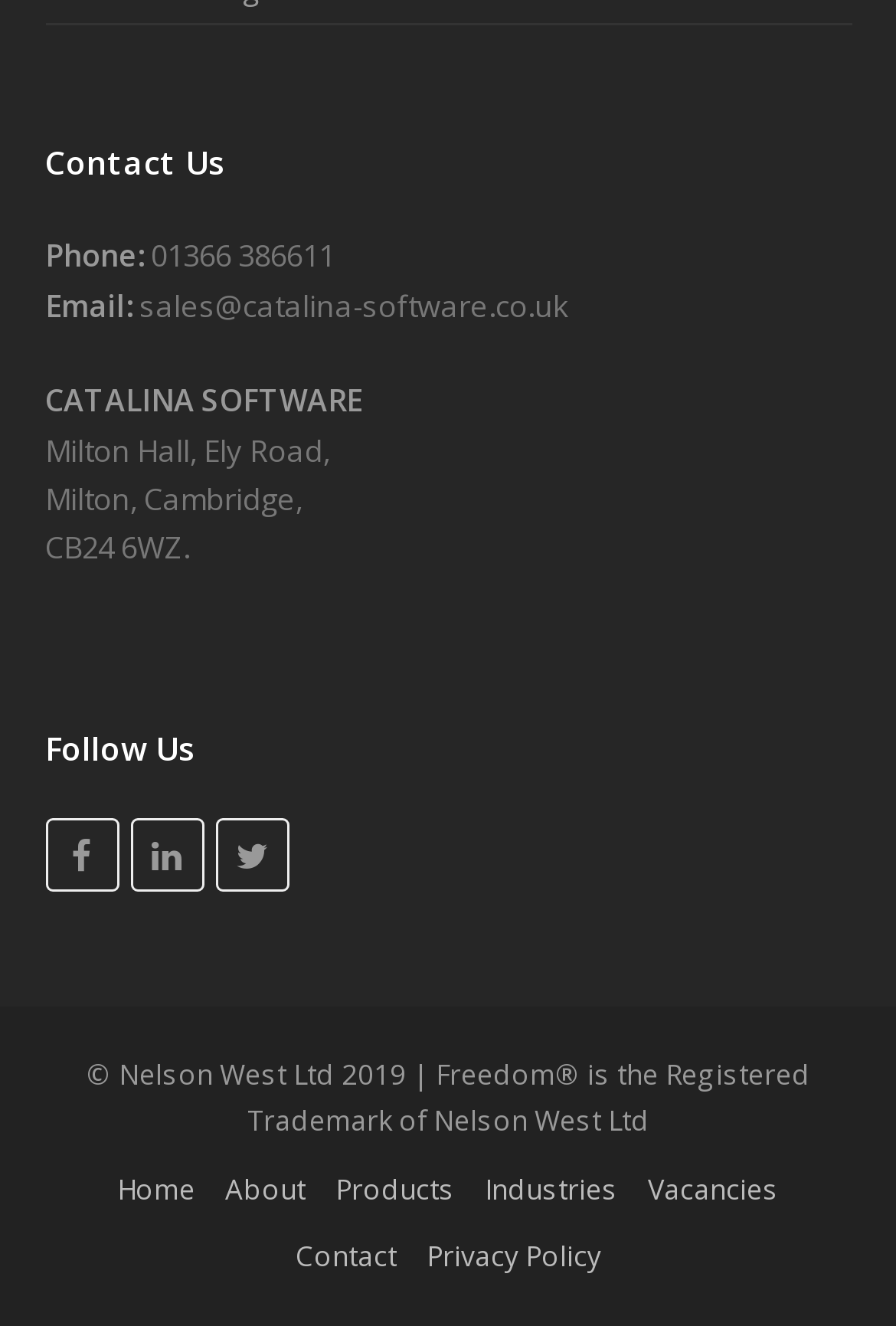Please find the bounding box coordinates of the element that must be clicked to perform the given instruction: "Click on Contact". The coordinates should be four float numbers from 0 to 1, i.e., [left, top, right, bottom].

[0.329, 0.933, 0.442, 0.962]